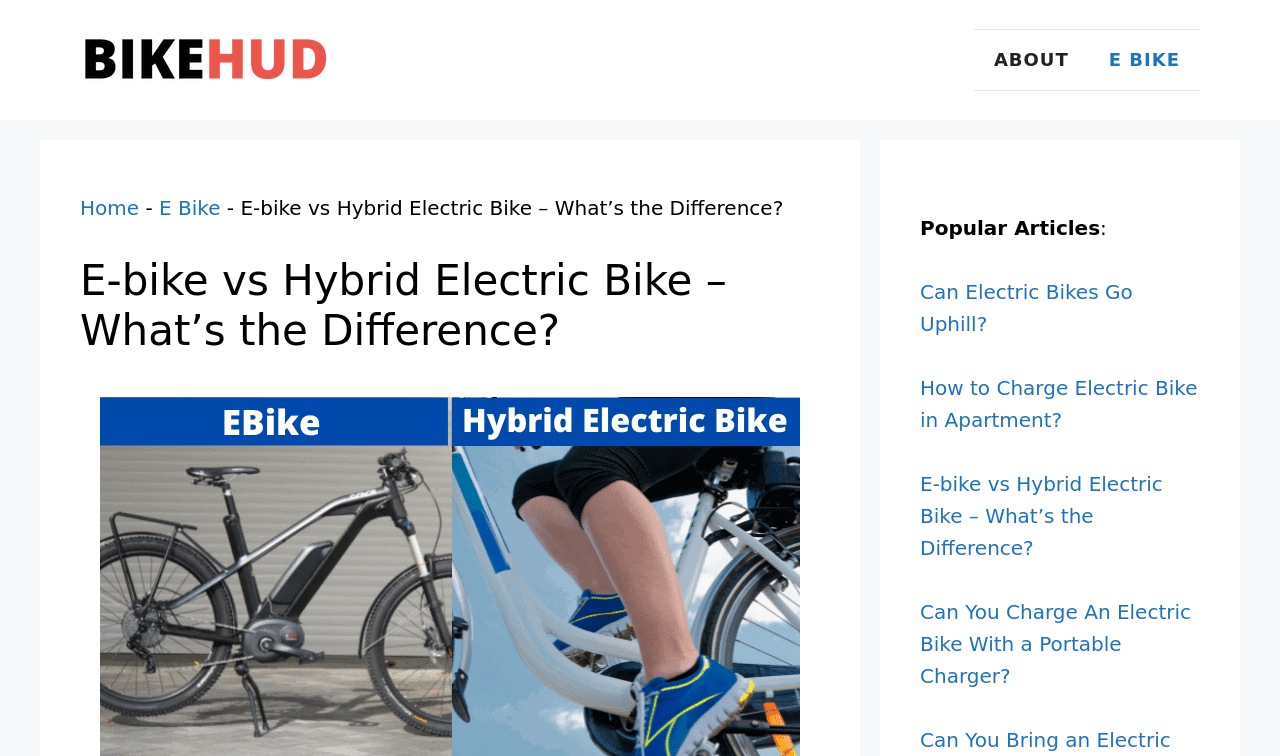Respond concisely with one word or phrase to the following query:
What are the popular articles listed on the webpage?

Can Electric Bikes Go Uphill?, etc.